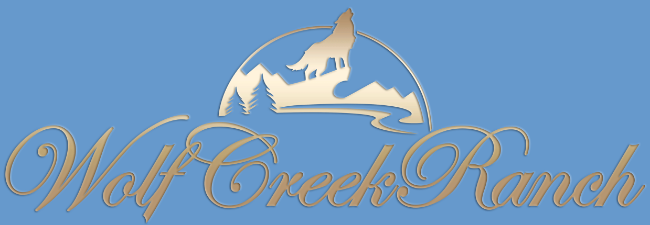Provide a comprehensive description of the image.

The image showcases the logo of Wolf Creek Ranch, set against a calming blue background. The logo features a prominent silhouette of a wolf situated atop a stylized mountain range, flanked by two trees. Below this imagery, the name "Wolf Creek Ranch" is elegantly scripted in a soft, gold font, conveying a sense of natural harmony and holistic wellness. This branding represents the ranch's dedication to offering natural, holistic, and organic health care products tailored for people, pets, plants, and animals, capturing the essence of its commitment to health and nature. The overall design harmoniously blends elements of nature and wellness, inviting customers to explore its offerings.